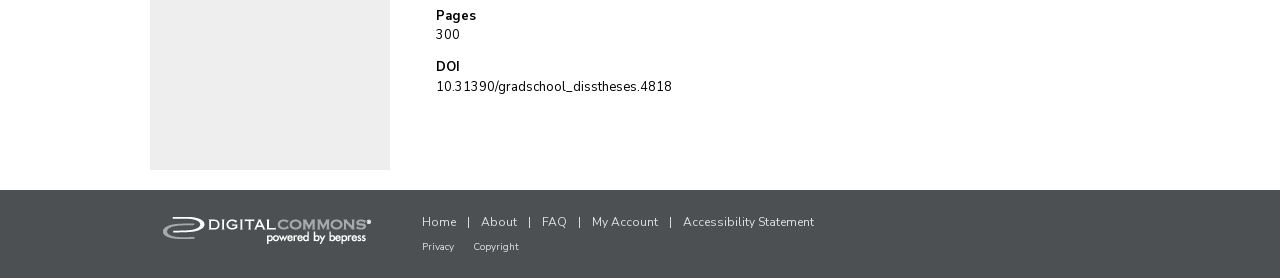What is the DOI of the thesis?
Provide a concise answer using a single word or phrase based on the image.

10.31390/gradschool_disstheses.4818